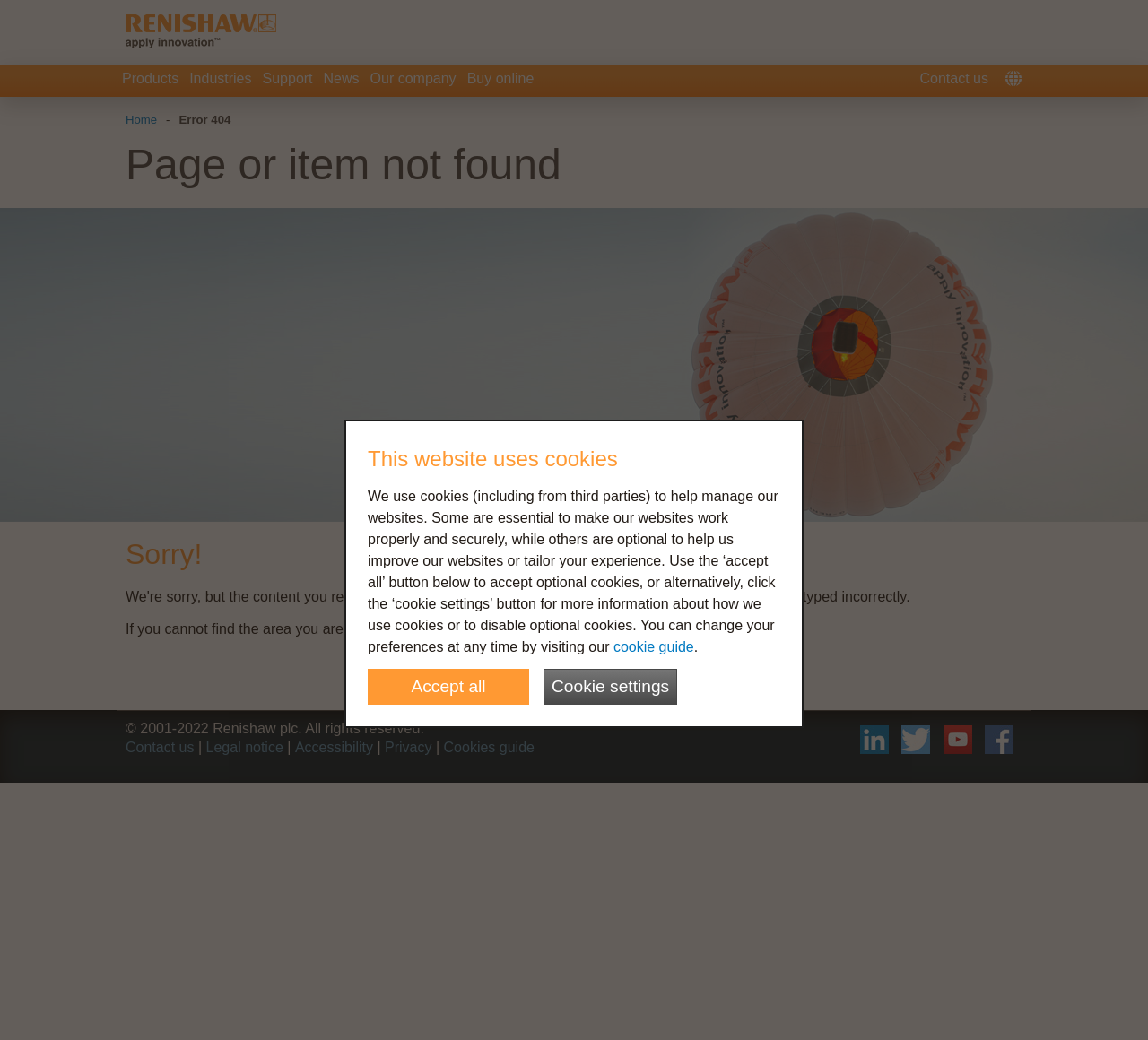Please find the top heading of the webpage and generate its text.

Page or item not found